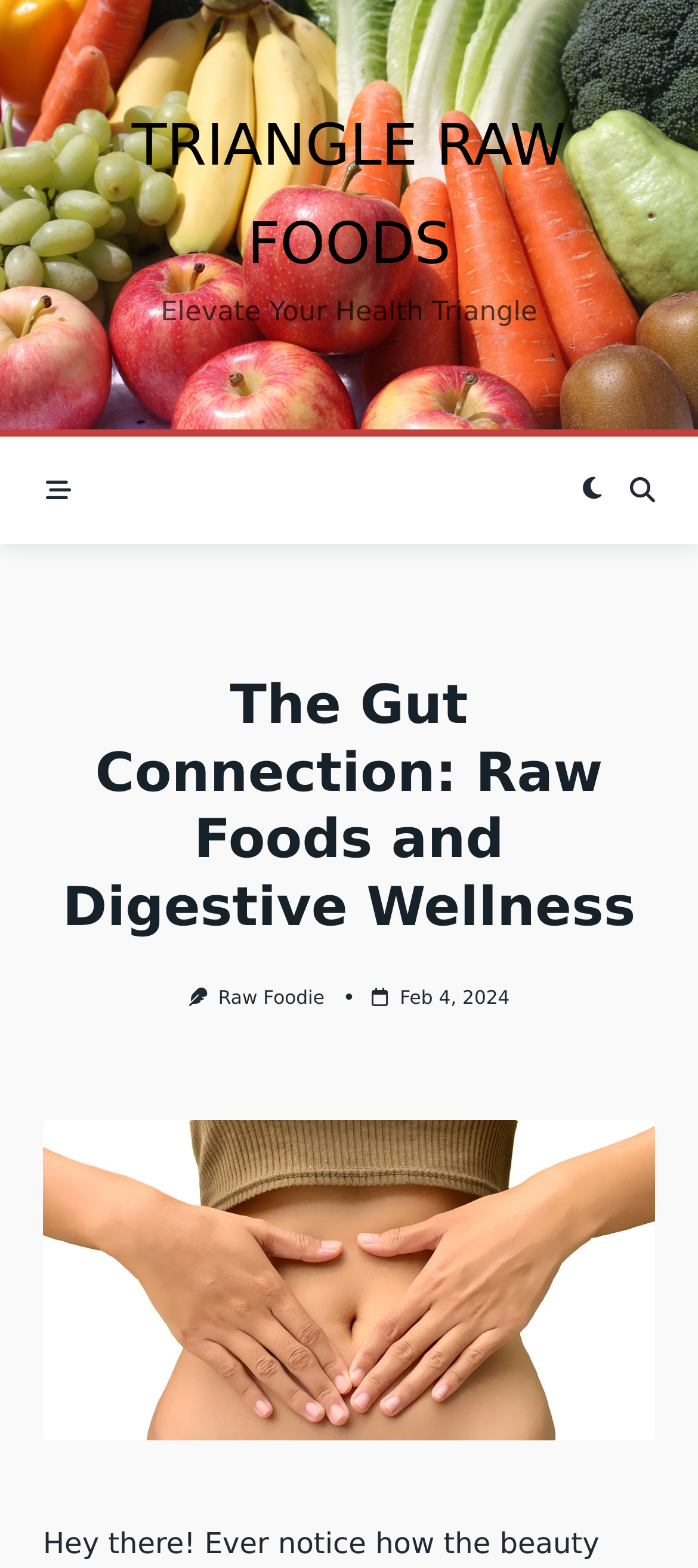Identify and provide the main heading of the webpage.

The Gut Connection: Raw Foods and Digestive Wellness